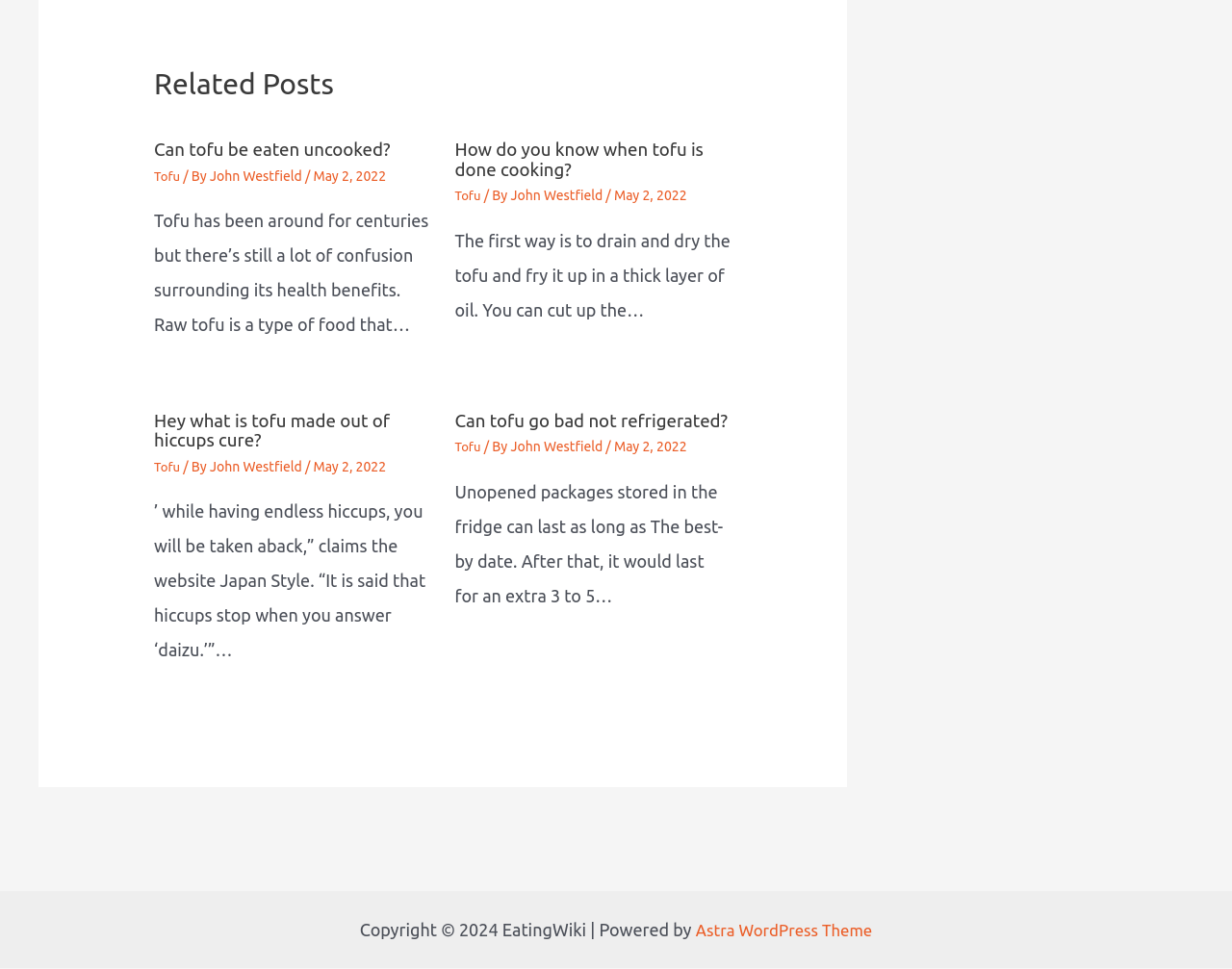Answer in one word or a short phrase: 
What is the date of the last article?

May 2, 2022